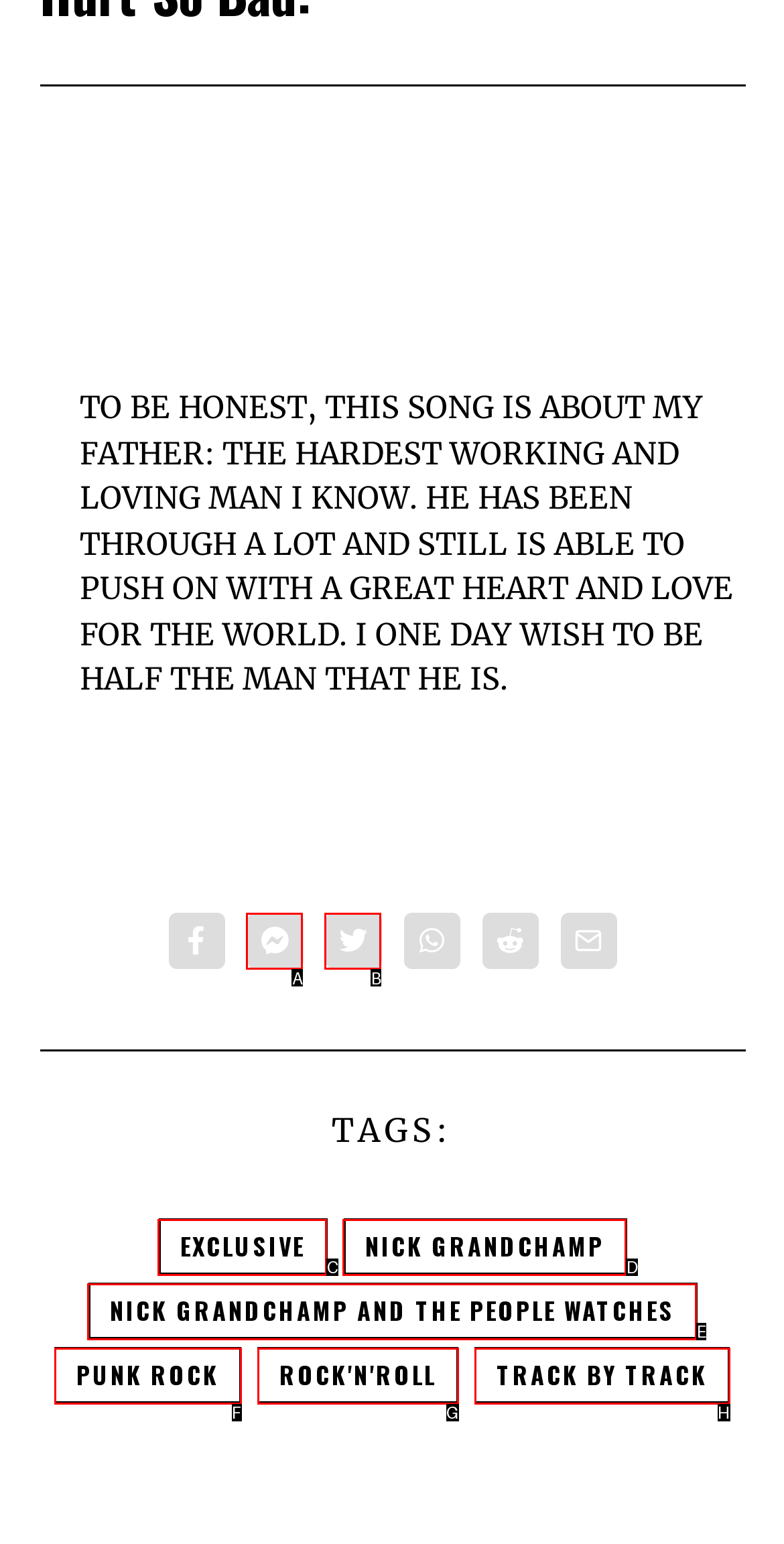Identify the option that corresponds to the description: nick grandchamp 
Provide the letter of the matching option from the available choices directly.

D